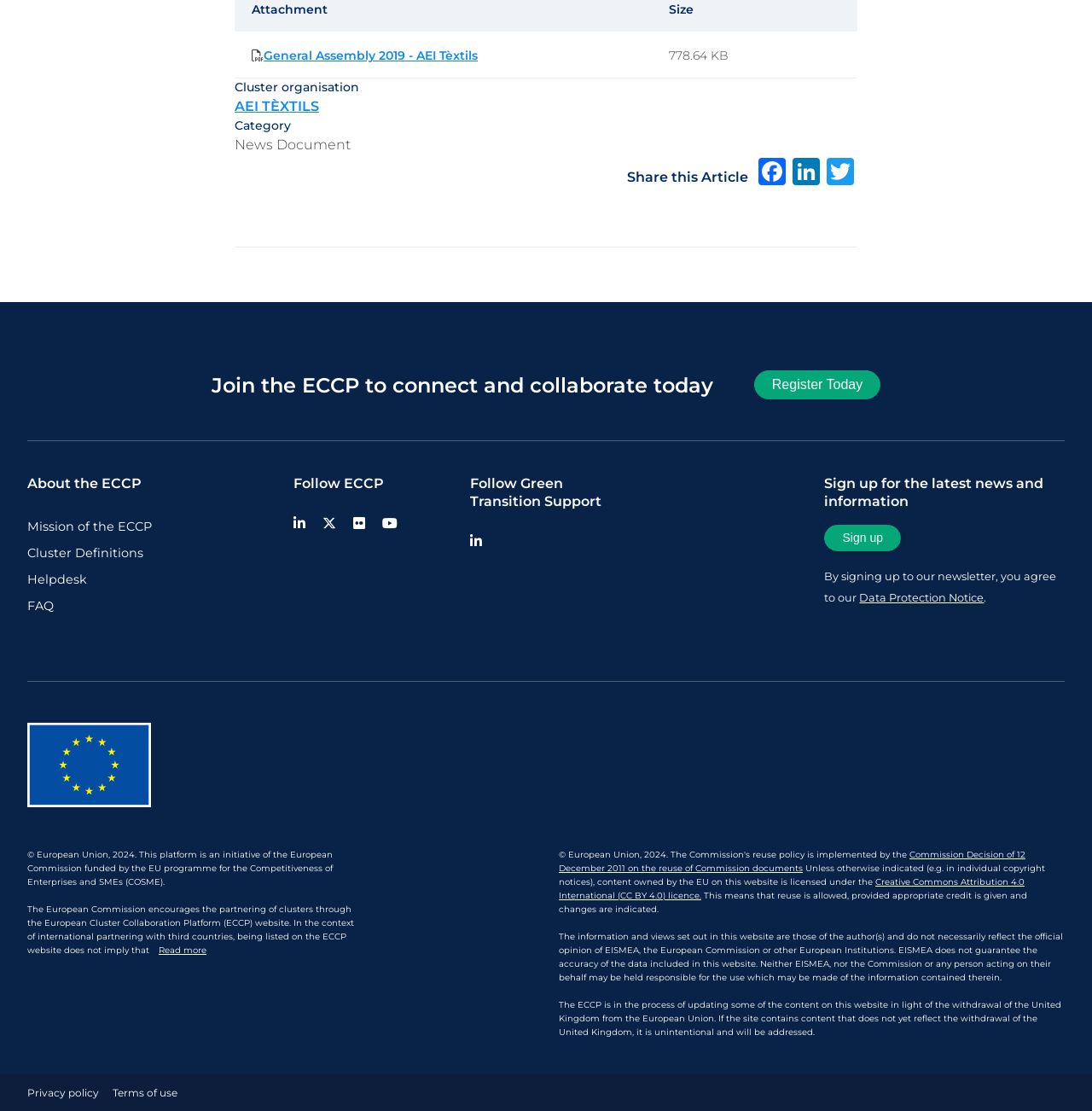Please identify the bounding box coordinates of the region to click in order to complete the task: "View the ECCP profile on LinkedIn". The coordinates must be four float numbers between 0 and 1, specified as [left, top, right, bottom].

[0.268, 0.464, 0.292, 0.479]